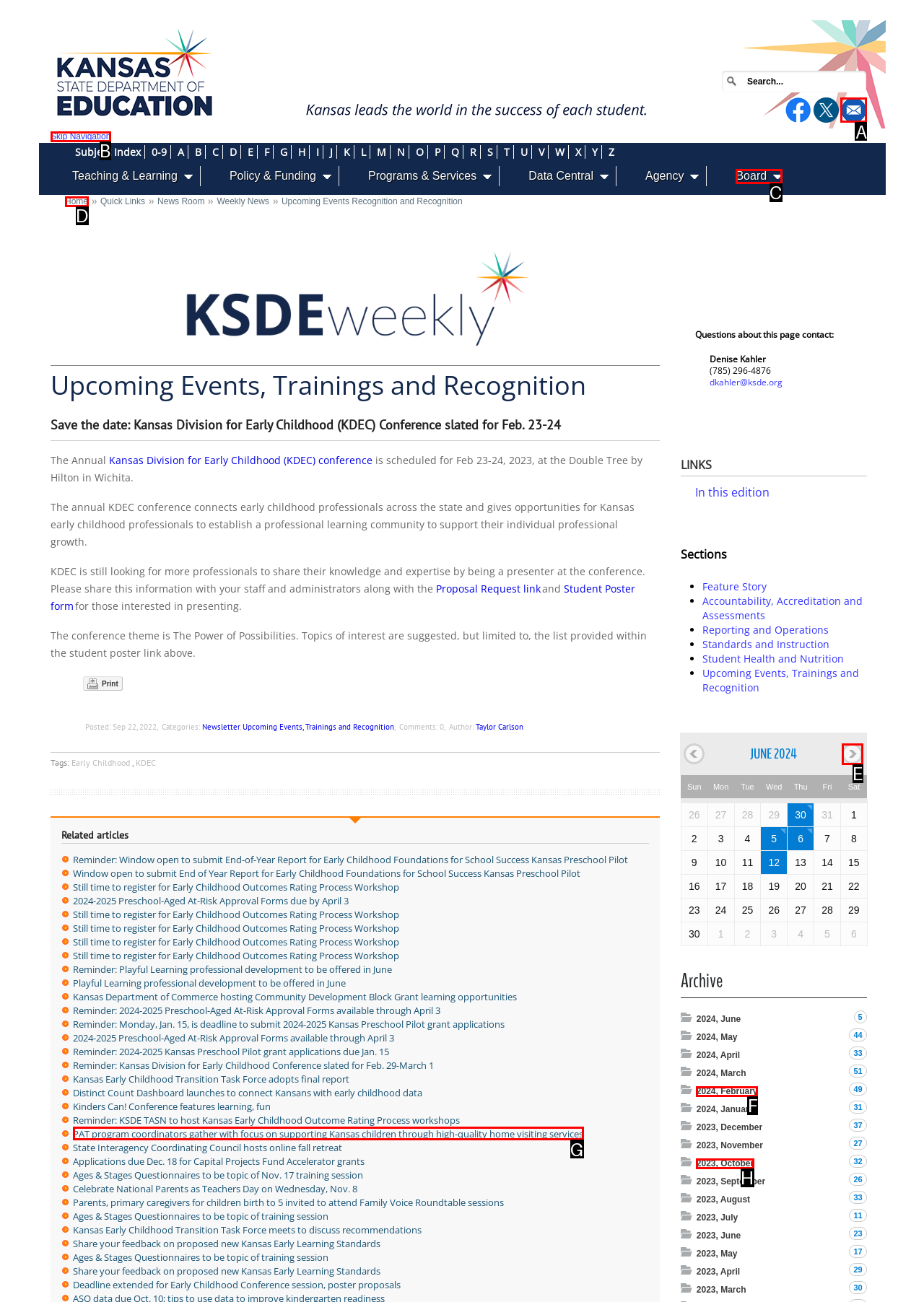To achieve the task: Contact KSDE, which HTML element do you need to click?
Respond with the letter of the correct option from the given choices.

A